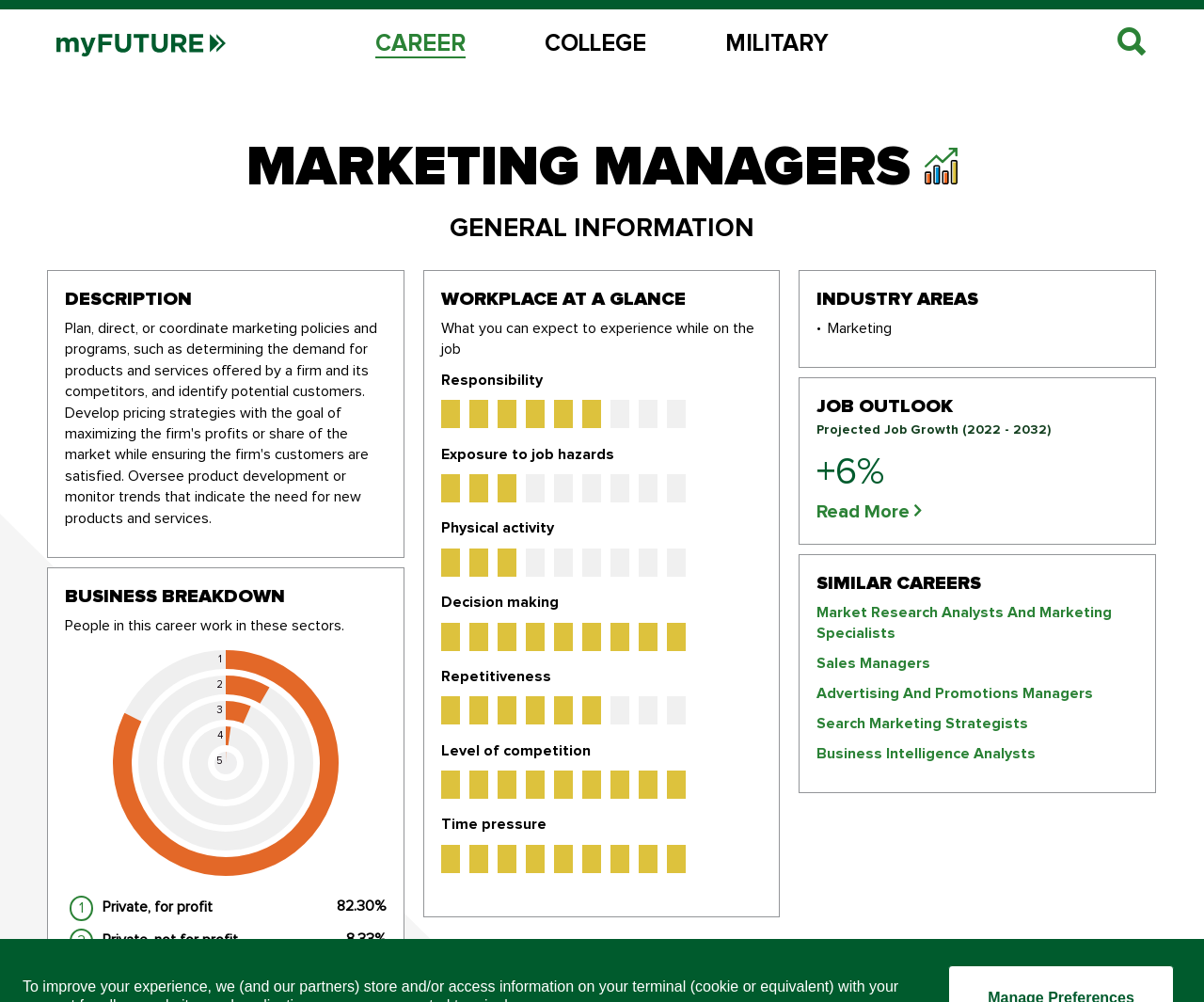Specify the bounding box coordinates of the area to click in order to follow the given instruction: "Read more about Job Outlook."

[0.678, 0.501, 0.756, 0.52]